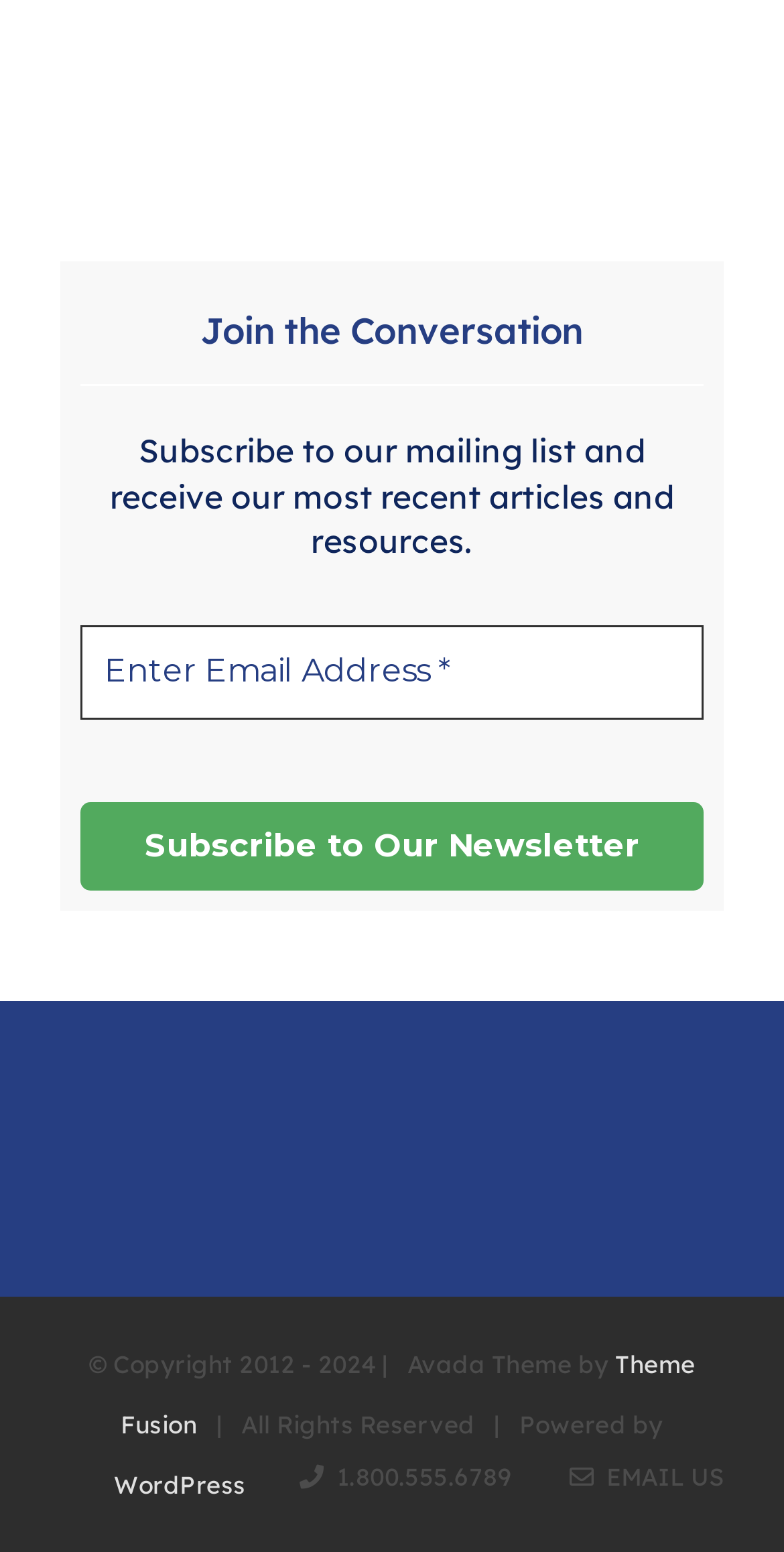Please study the image and answer the question comprehensively:
What is the purpose of the email address field?

The email address field is located below the 'Join the Conversation' heading and has a label 'Enter Email Address *'. It is required to subscribe to the newsletter, as indicated by the asterisk symbol. The 'Subscribe to Our Newsletter' button is also present, suggesting that the email address is used to receive newsletters.